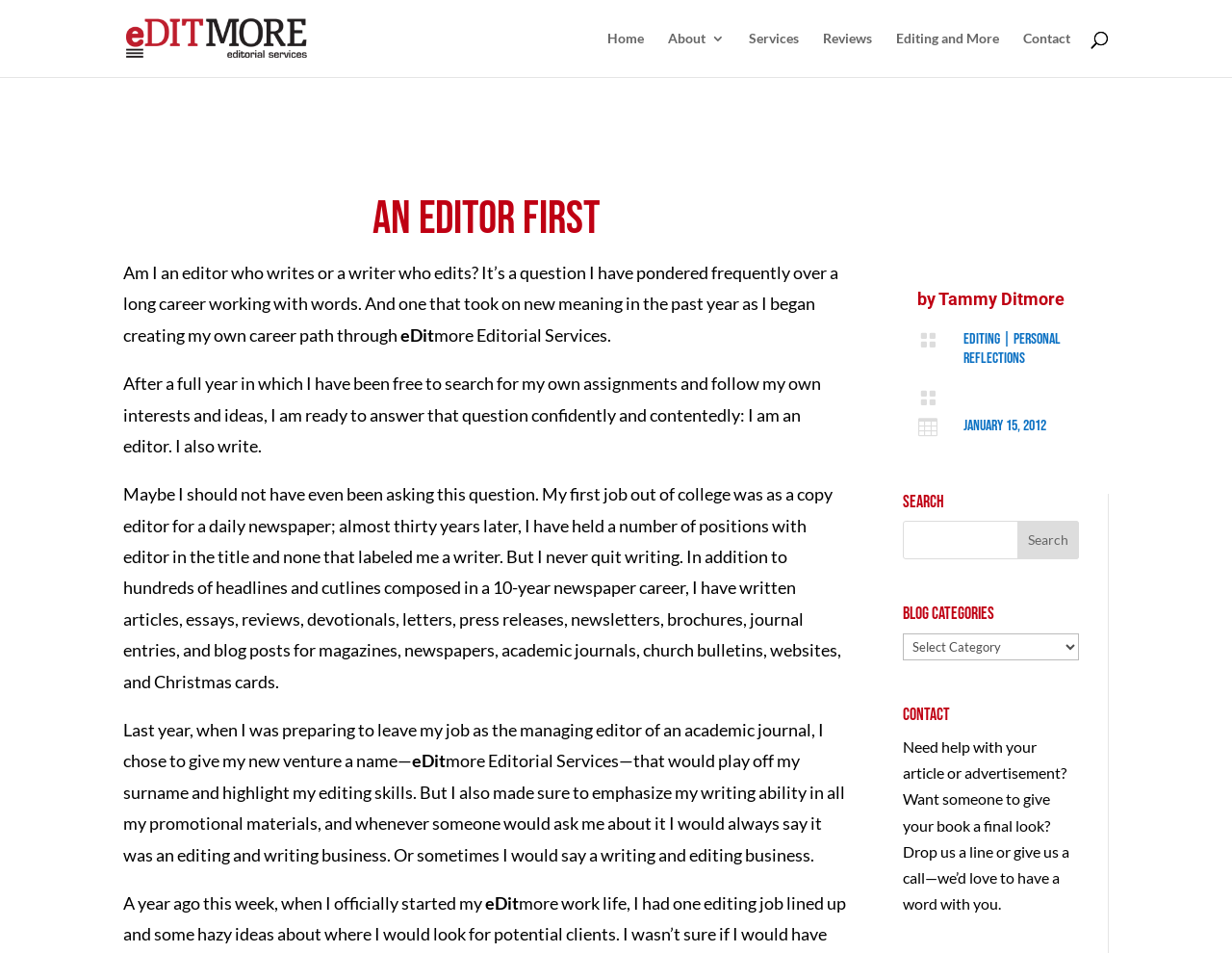Find the bounding box coordinates of the element you need to click on to perform this action: 'Contact us'. The coordinates should be represented by four float values between 0 and 1, in the format [left, top, right, bottom].

[0.733, 0.884, 0.868, 0.93]